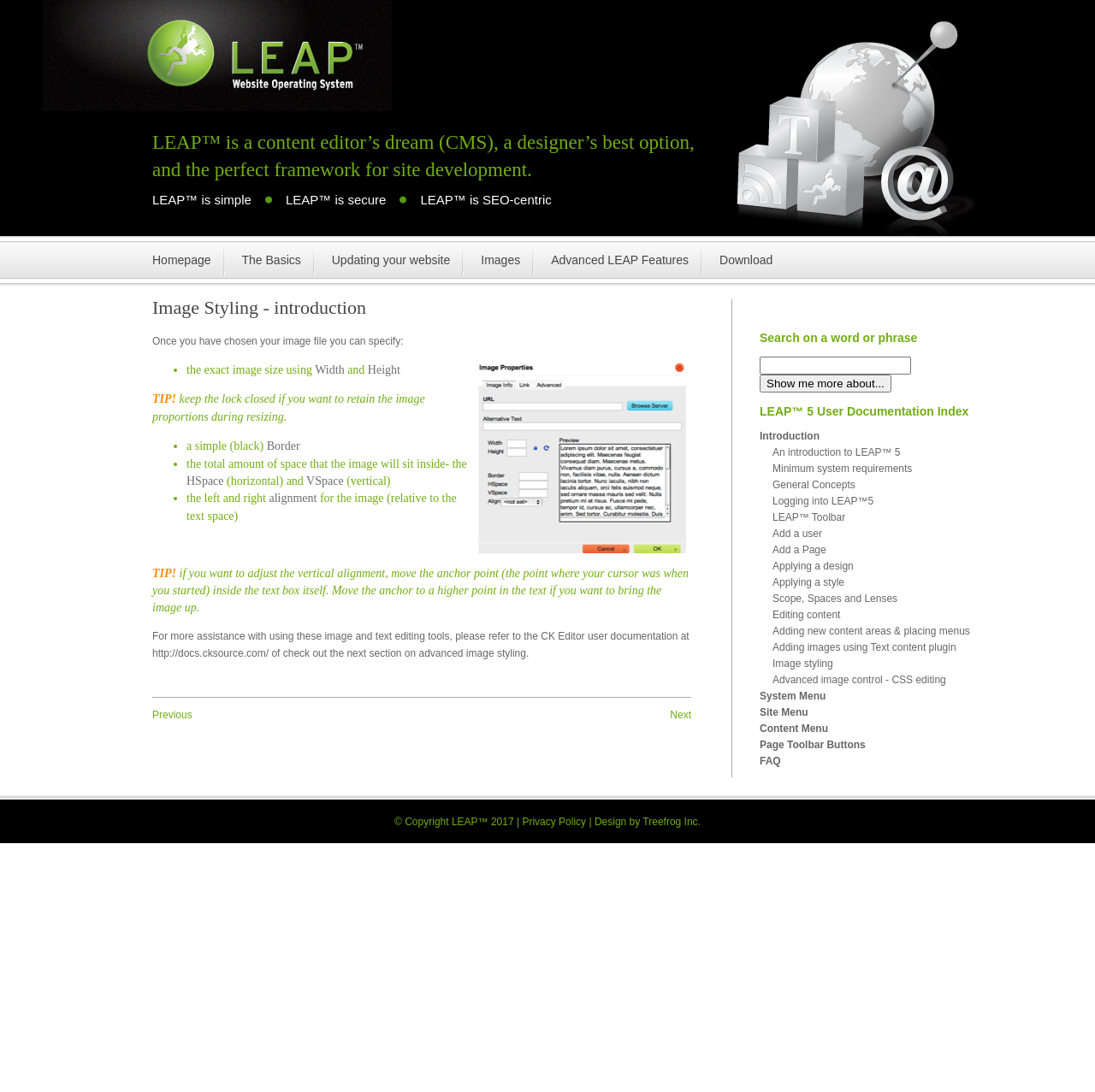What is the name of the content editor mentioned on this webpage?
Based on the screenshot, provide a one-word or short-phrase response.

LEAP